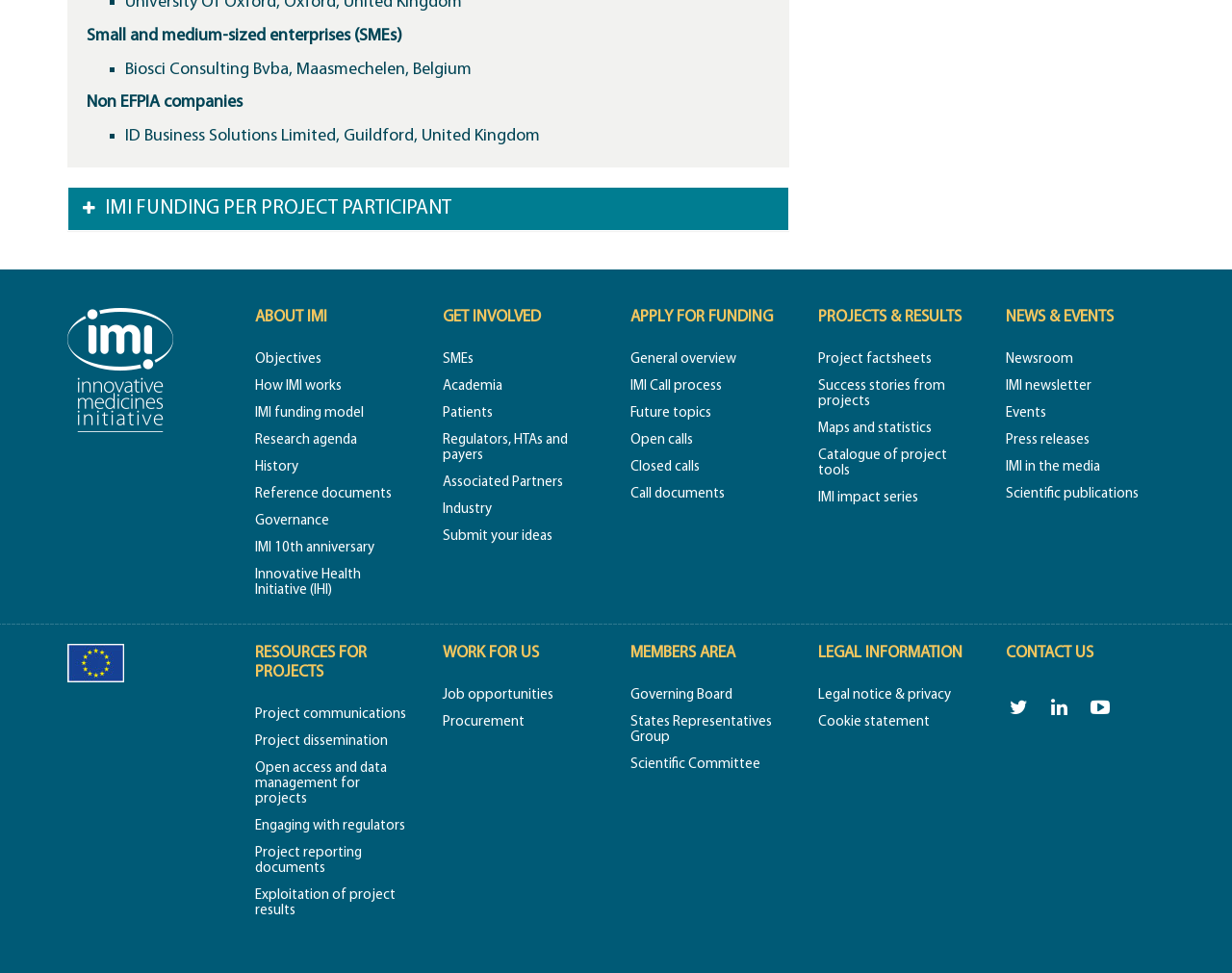How many images are there in the footer?
Please provide a detailed and comprehensive answer to the question.

I counted the number of image elements in the footer section, which are 'footer_logo_vertical_0.png' and 'eu.flag_.jpg'.